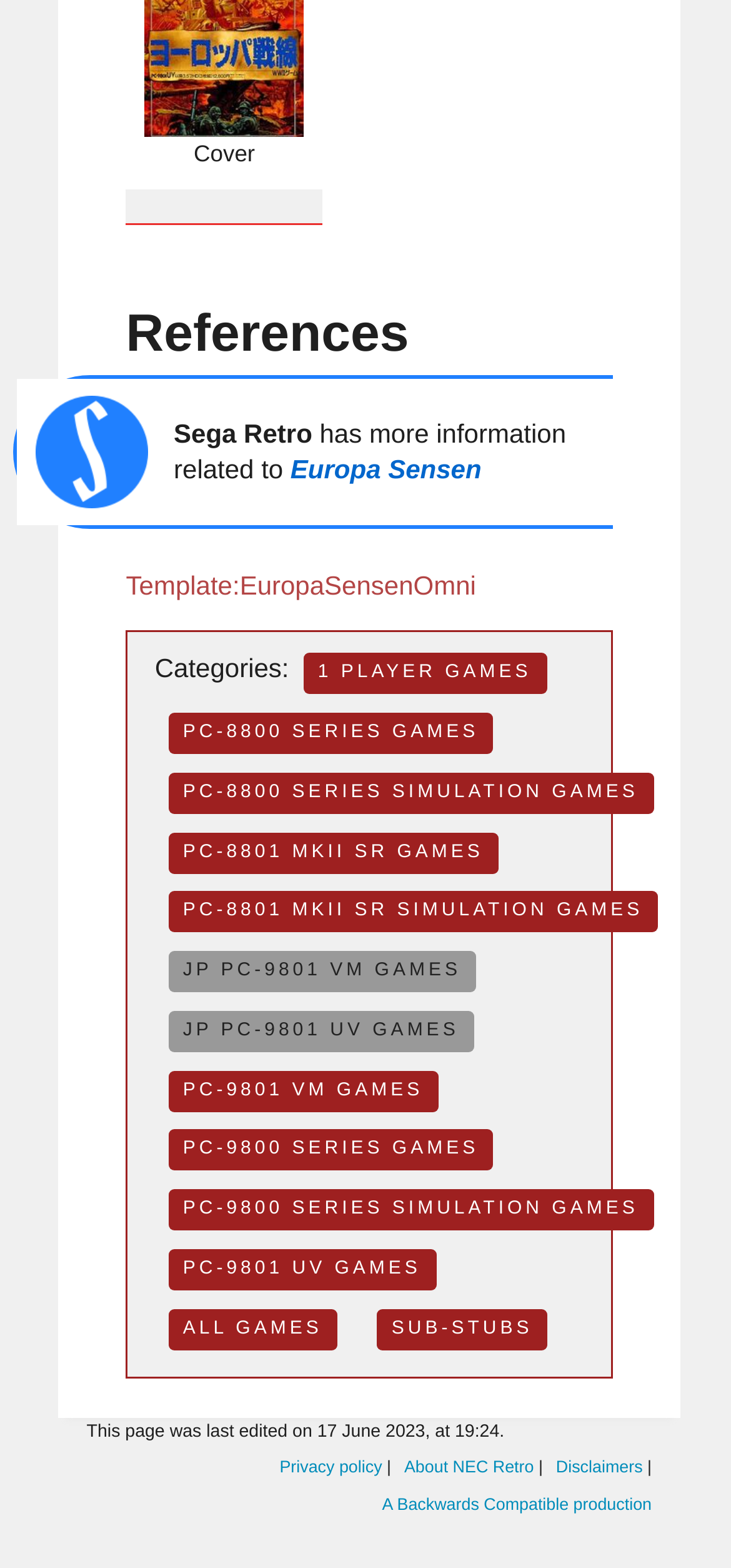Using floating point numbers between 0 and 1, provide the bounding box coordinates in the format (top-left x, top-left y, bottom-right x, bottom-right y). Locate the UI element described here: PC-8801 mkII SR simulation games

[0.23, 0.569, 0.9, 0.595]